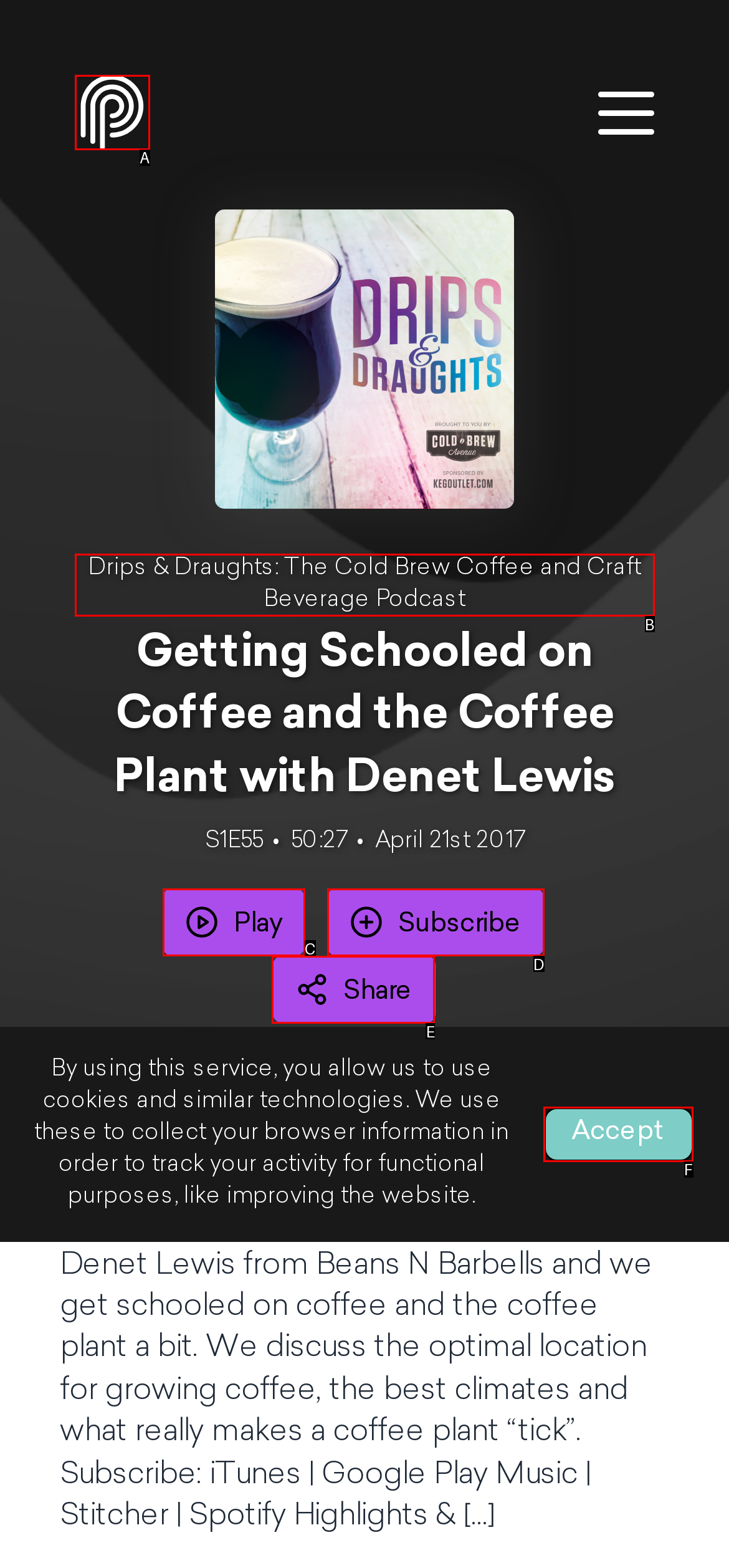Refer to the description: Subscribe and choose the option that best fits. Provide the letter of that option directly from the options.

D